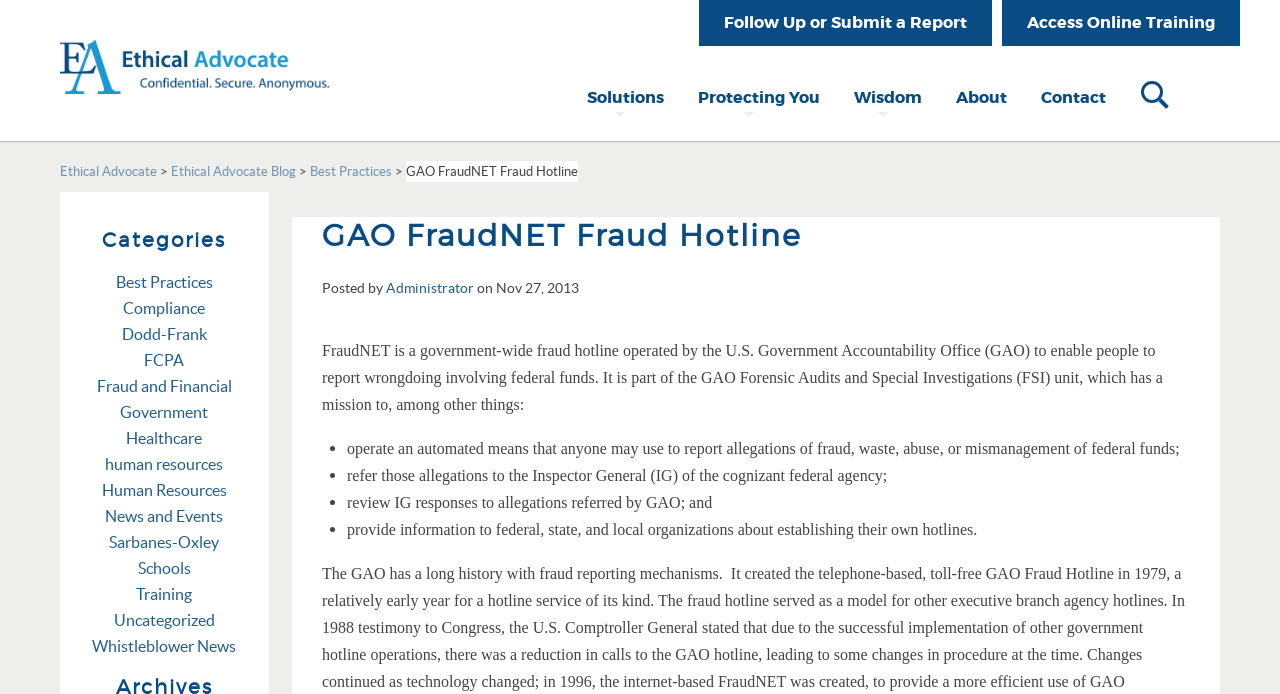What is the name of the unit that operates the FraudNET?
Respond to the question with a well-detailed and thorough answer.

The name of the unit that operates the FraudNET can be found in the text 'It is part of the GAO Forensic Audits and Special Investigations (FSI) unit, which has a mission to, among other things:' which is located in the middle of the webpage, indicating that the FraudNET is operated by the GAO Forensic Audits and Special Investigations (FSI) unit.